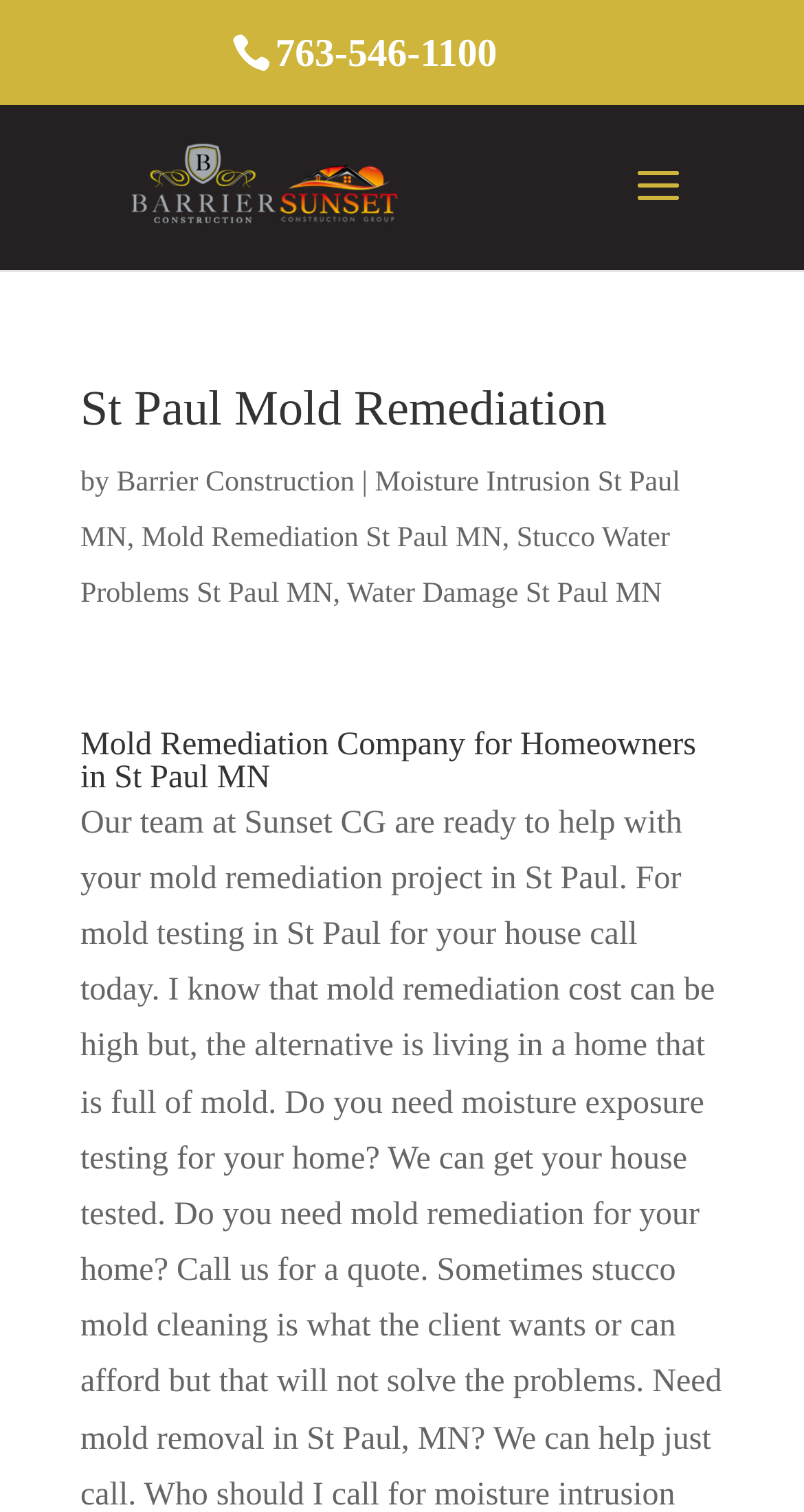Determine the main text heading of the webpage and provide its content.

St Paul Mold Remediation